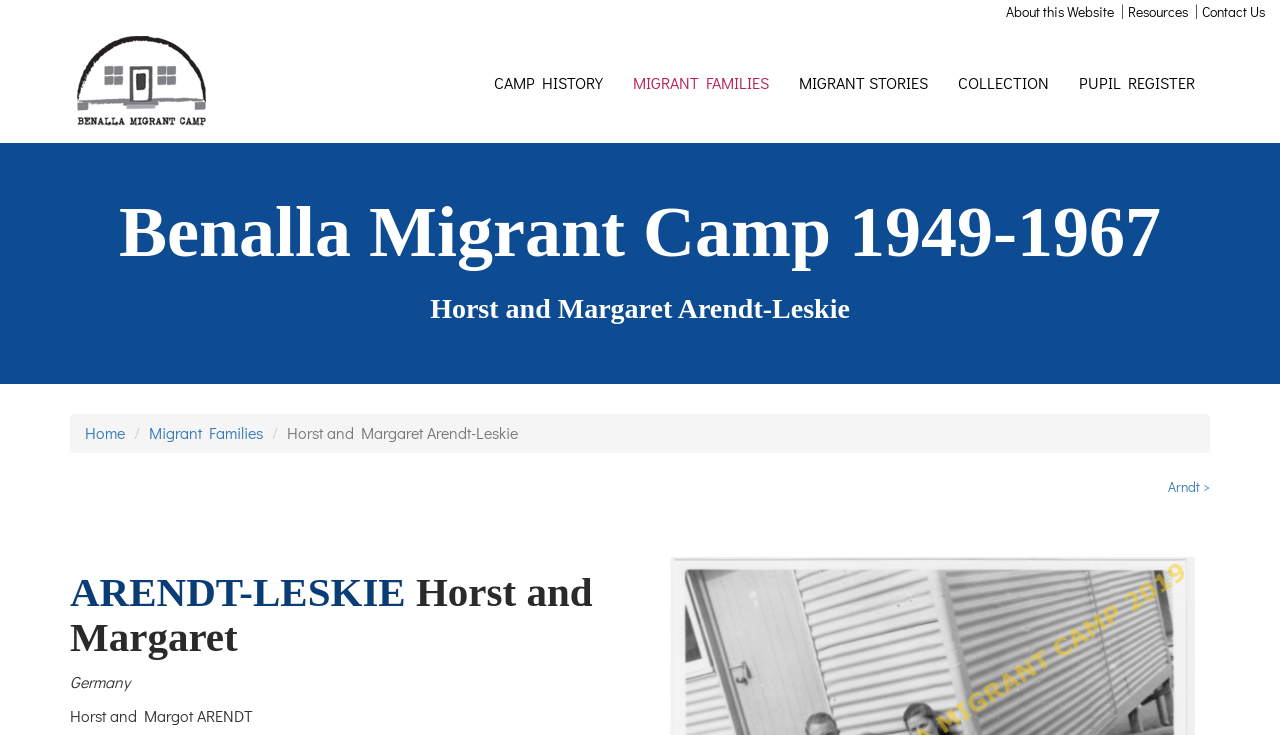Please identify the coordinates of the bounding box that should be clicked to fulfill this instruction: "Click the More link".

None